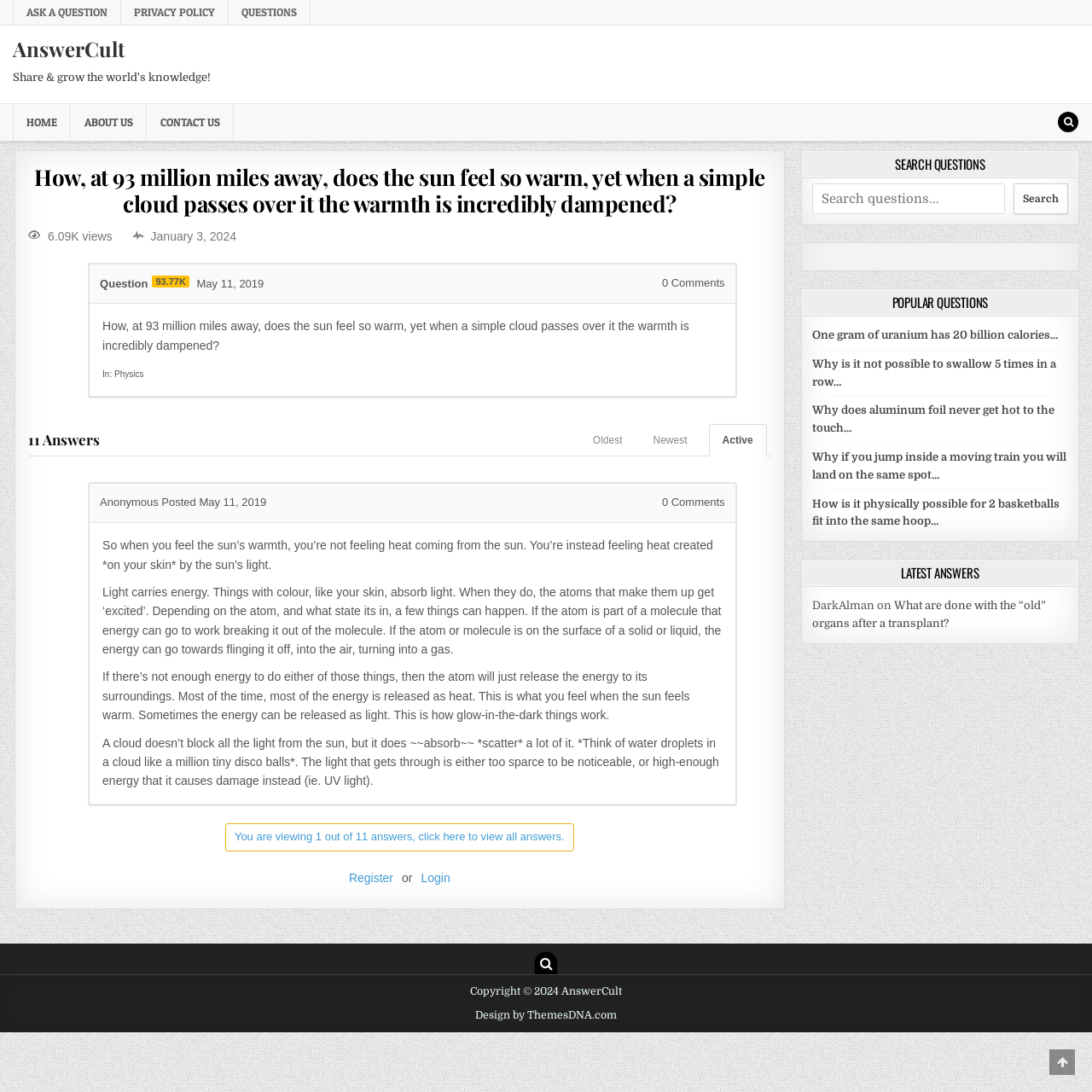What is the name of the website?
Carefully analyze the image and provide a detailed answer to the question.

The name of the website is AnswerCult, as indicated by the heading 'AnswerCult' at the top of the webpage and the link 'AnswerCult' in the navigation menu.